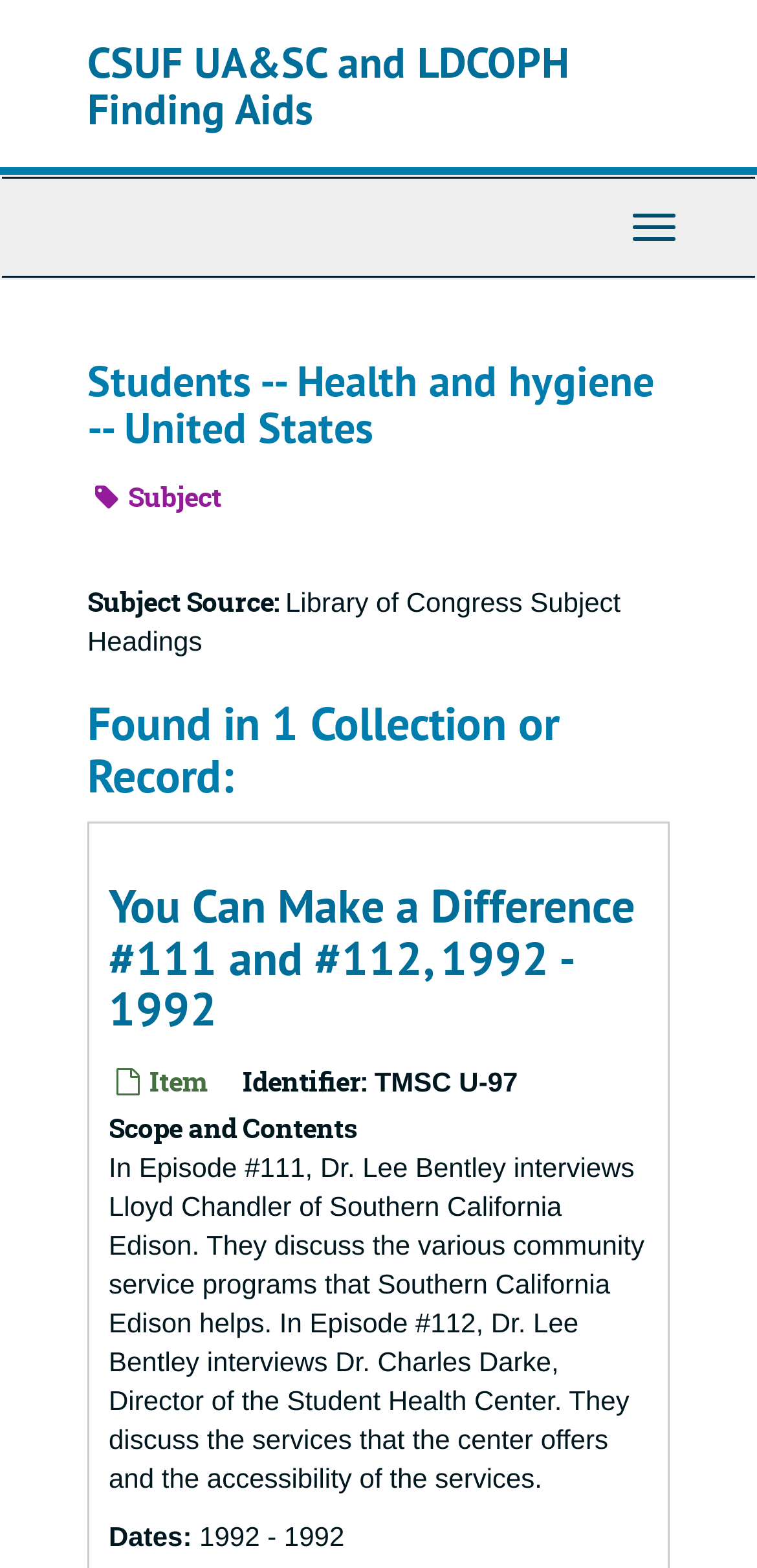Calculate the bounding box coordinates of the UI element given the description: "Toggle Navigation".

[0.808, 0.124, 0.921, 0.166]